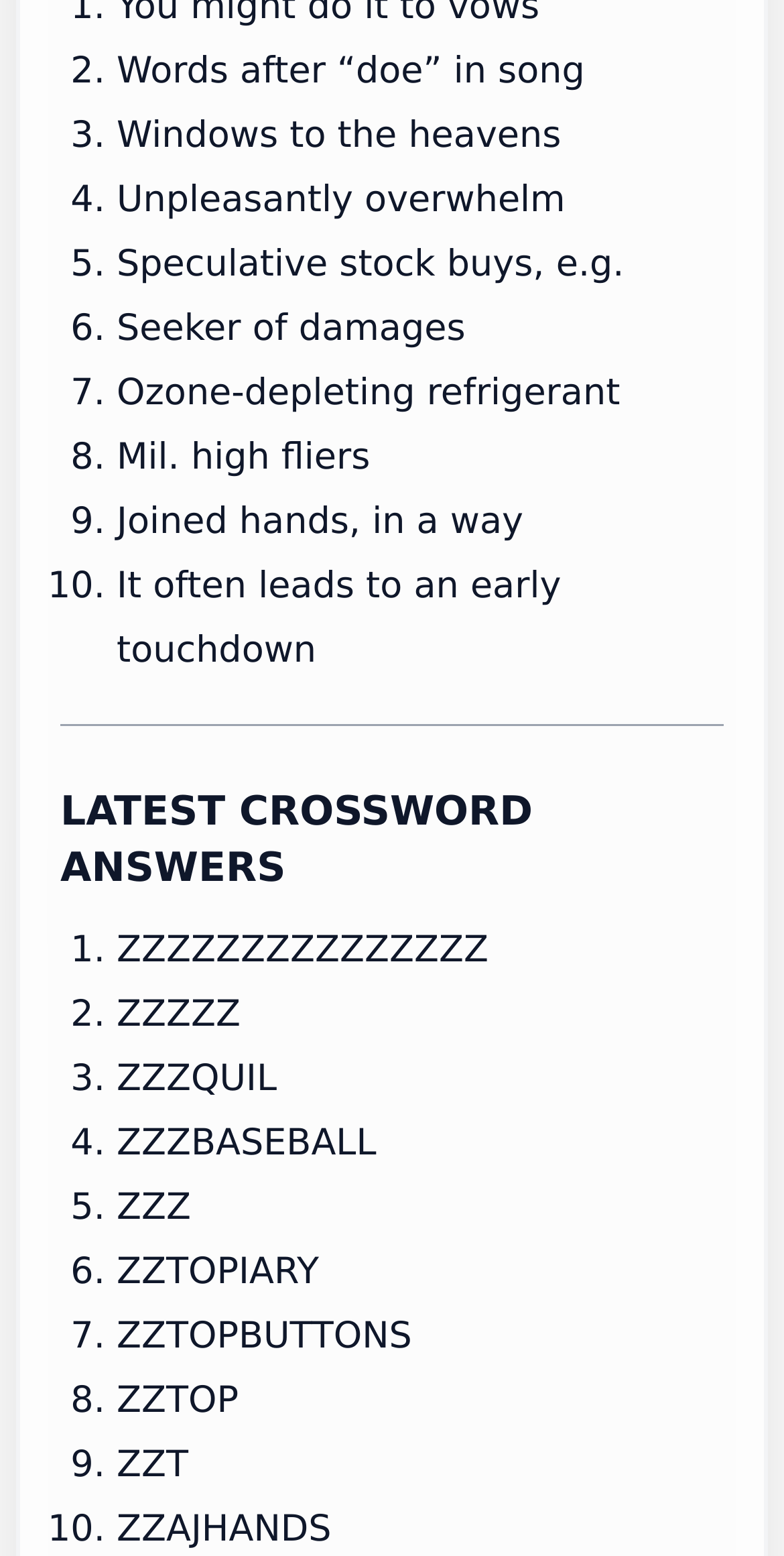Please identify the coordinates of the bounding box for the clickable region that will accomplish this instruction: "Share via Twitter".

None